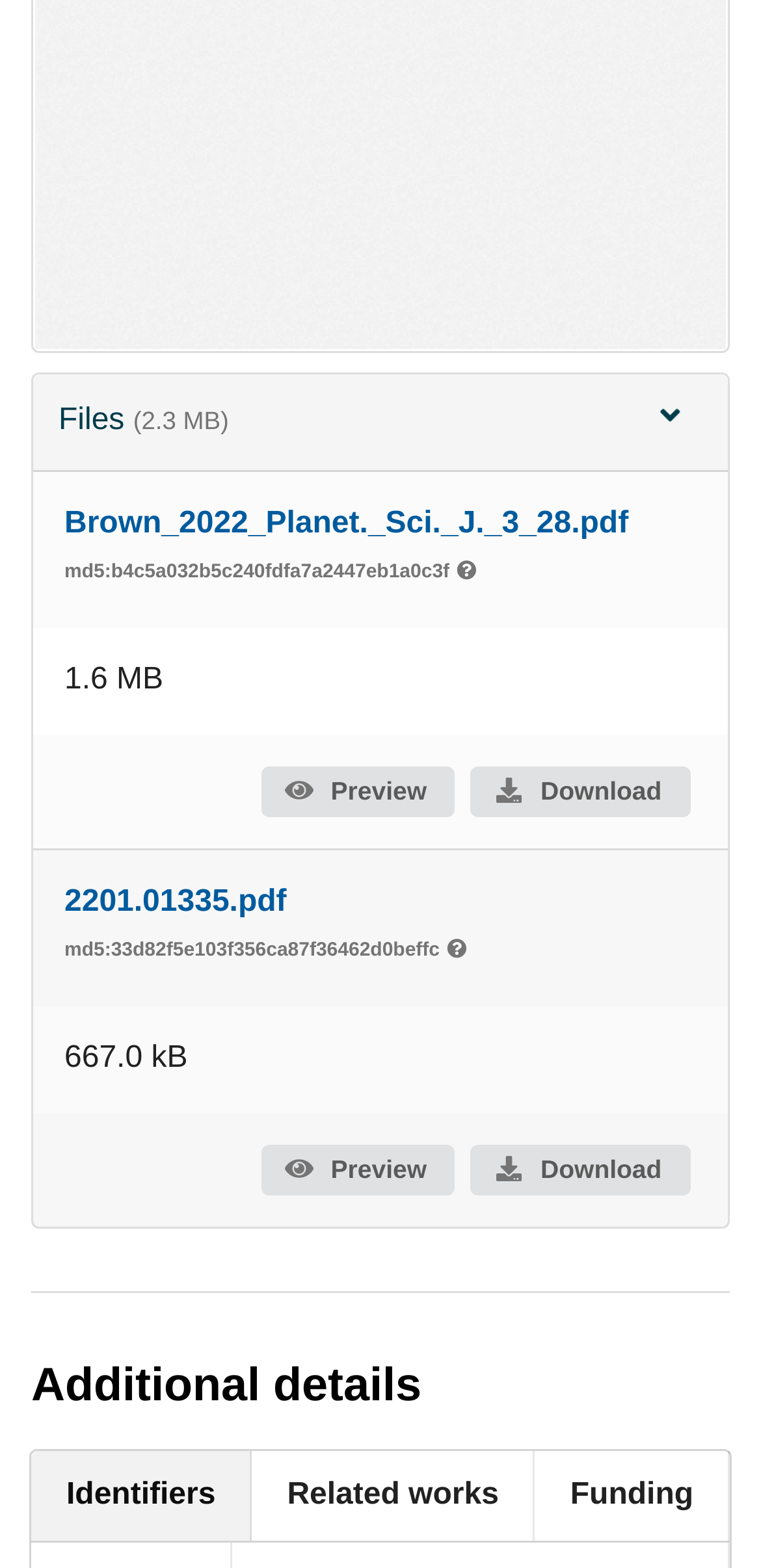How many tabs are available under 'Additional details'?
Analyze the image and provide a thorough answer to the question.

I counted the number of tab elements under the 'Additional details' heading element and found three tabs: 'Identifiers', 'Related works', and 'Funding'.